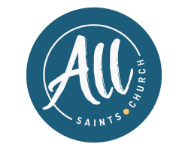Where is the word 'Church' positioned?
Answer the question with a single word or phrase by looking at the picture.

At the bottom